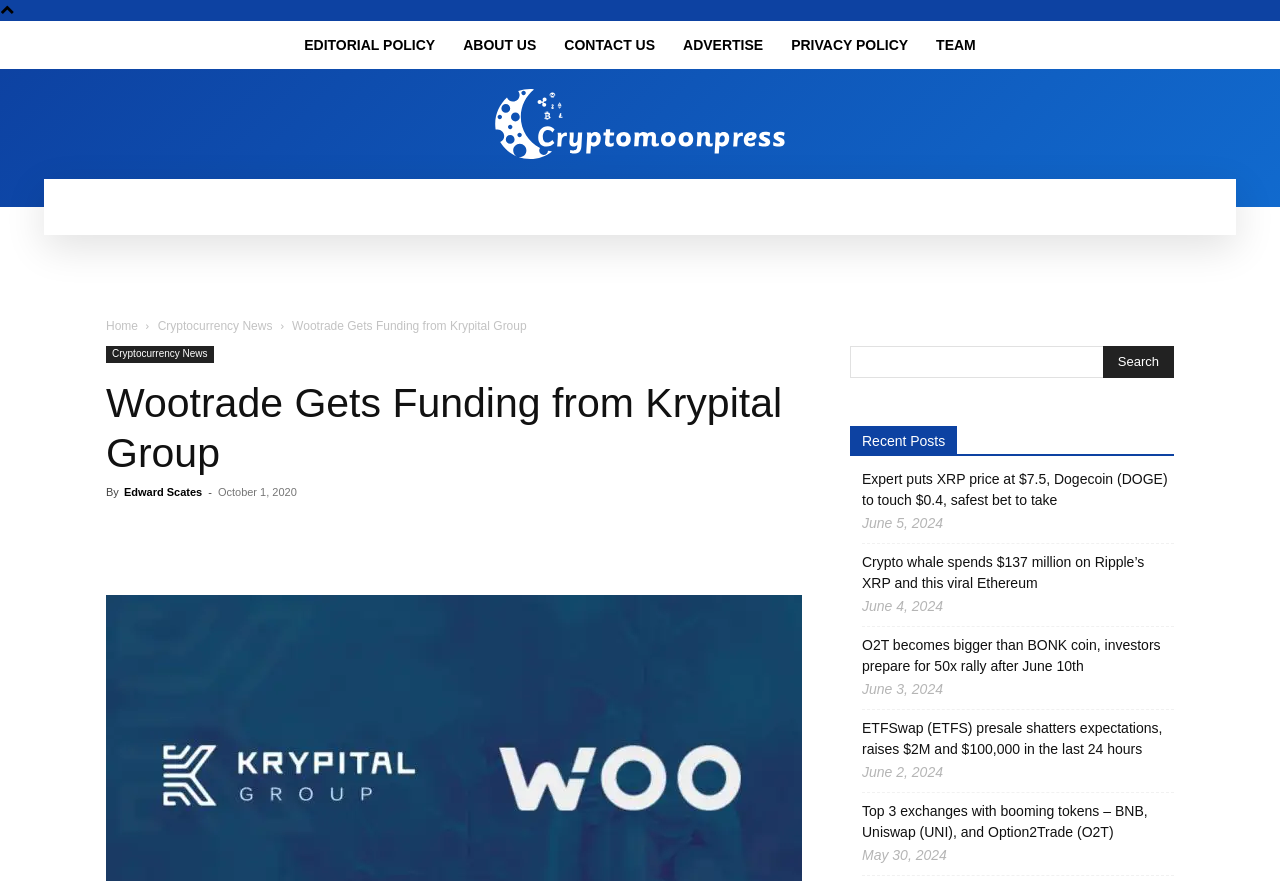Please indicate the bounding box coordinates of the element's region to be clicked to achieve the instruction: "Check the 'Recent Posts'". Provide the coordinates as four float numbers between 0 and 1, i.e., [left, top, right, bottom].

[0.664, 0.484, 0.917, 0.518]